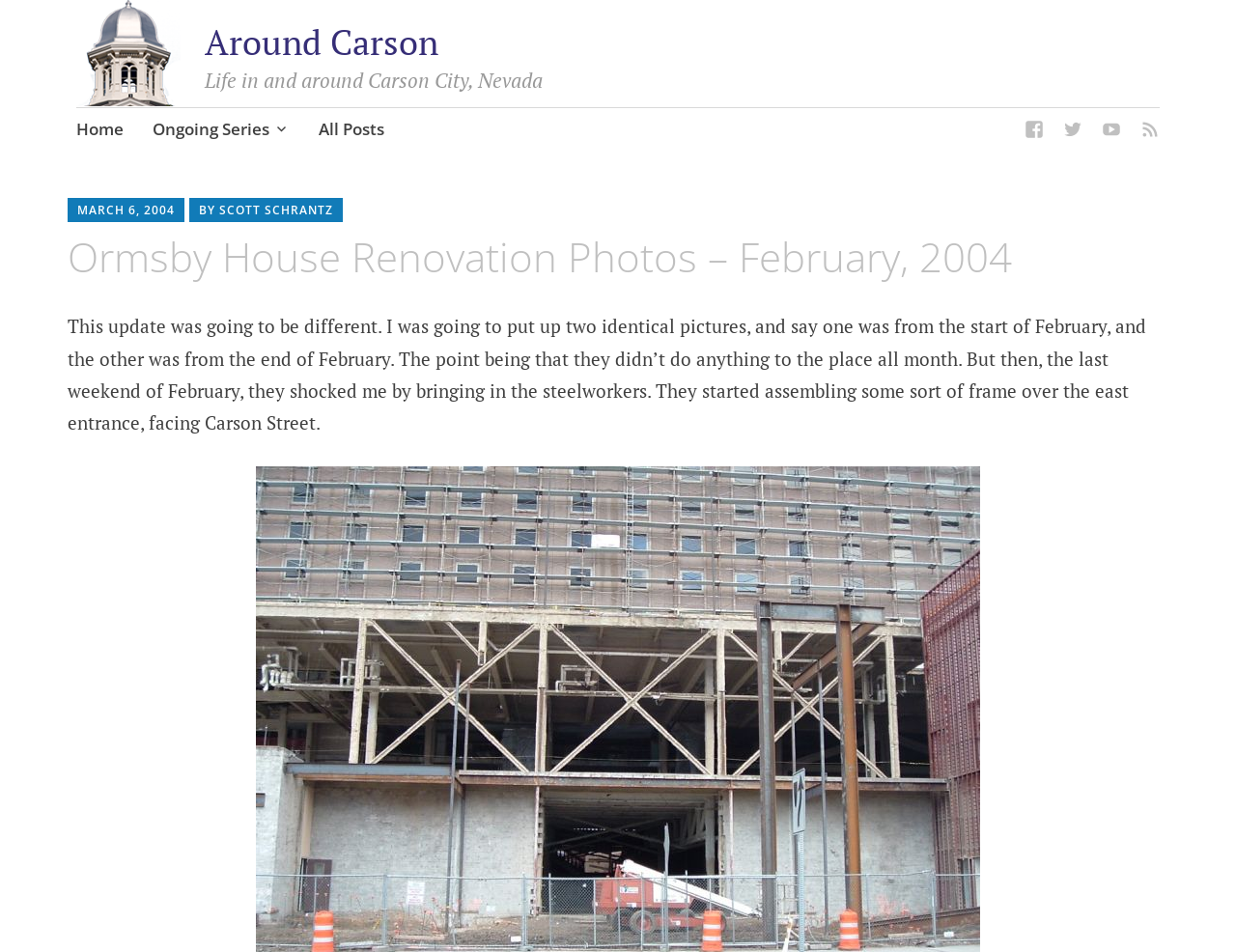Can you identify the bounding box coordinates of the clickable region needed to carry out this instruction: 'View 'Ongoing Series''? The coordinates should be four float numbers within the range of 0 to 1, stated as [left, top, right, bottom].

[0.123, 0.111, 0.234, 0.164]